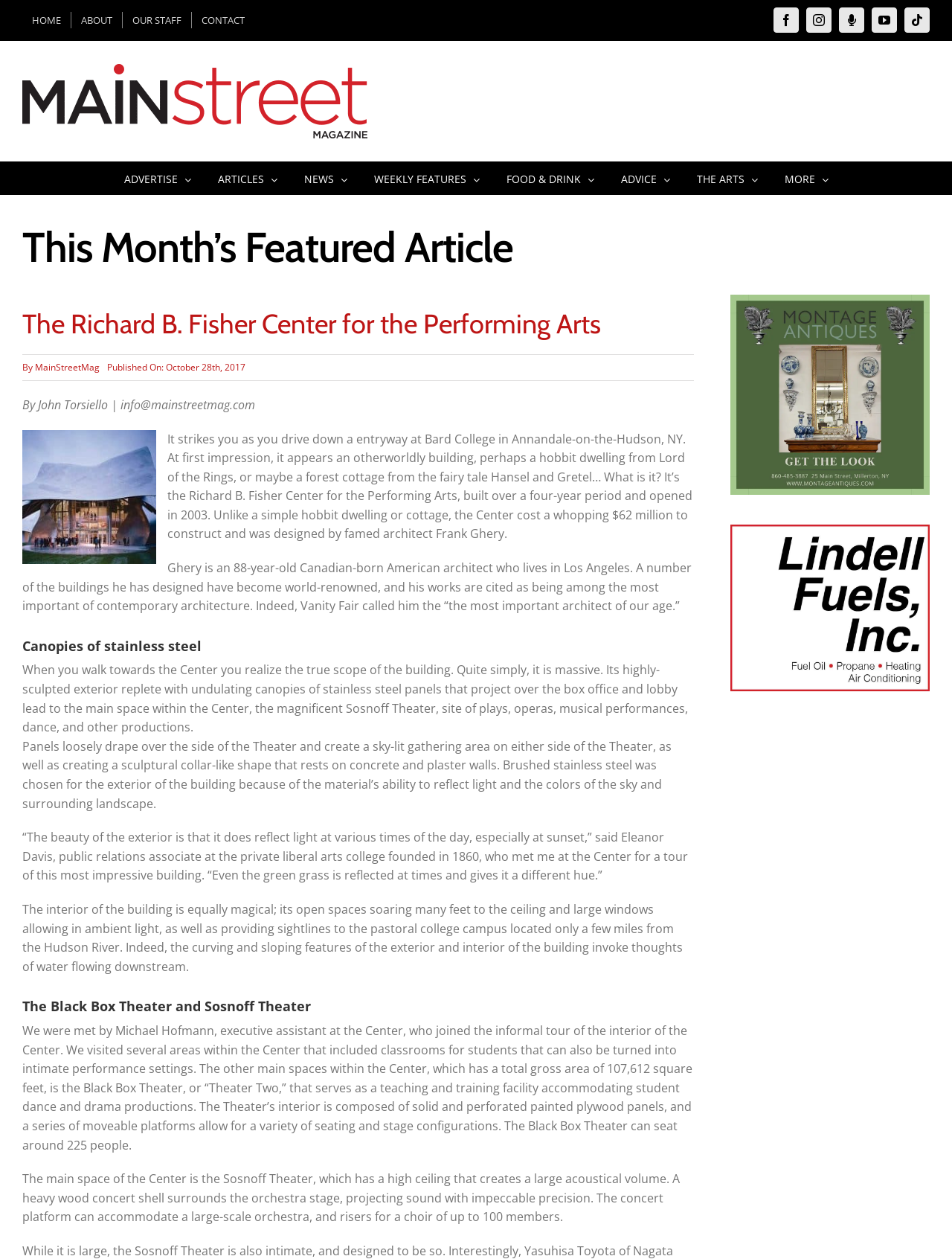What is the location of Bard College?
Refer to the image and give a detailed response to the question.

The article mentions that the Richard B. Fisher Center for the Performing Arts is located at Bard College in Annandale-on-the-Hudson, NY.